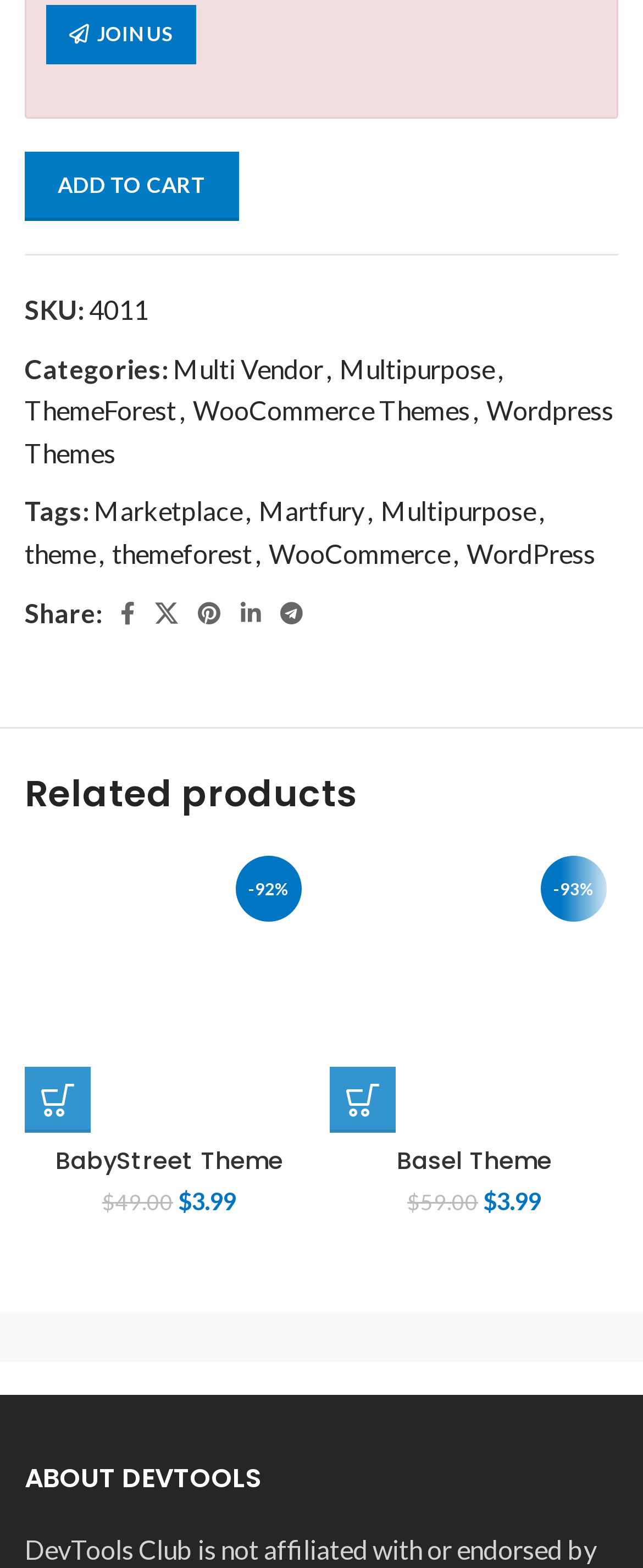Bounding box coordinates must be specified in the format (top-left x, top-left y, bottom-right x, bottom-right y). All values should be floating point numbers between 0 and 1. What are the bounding box coordinates of the UI element described as: Join us

[0.072, 0.003, 0.305, 0.041]